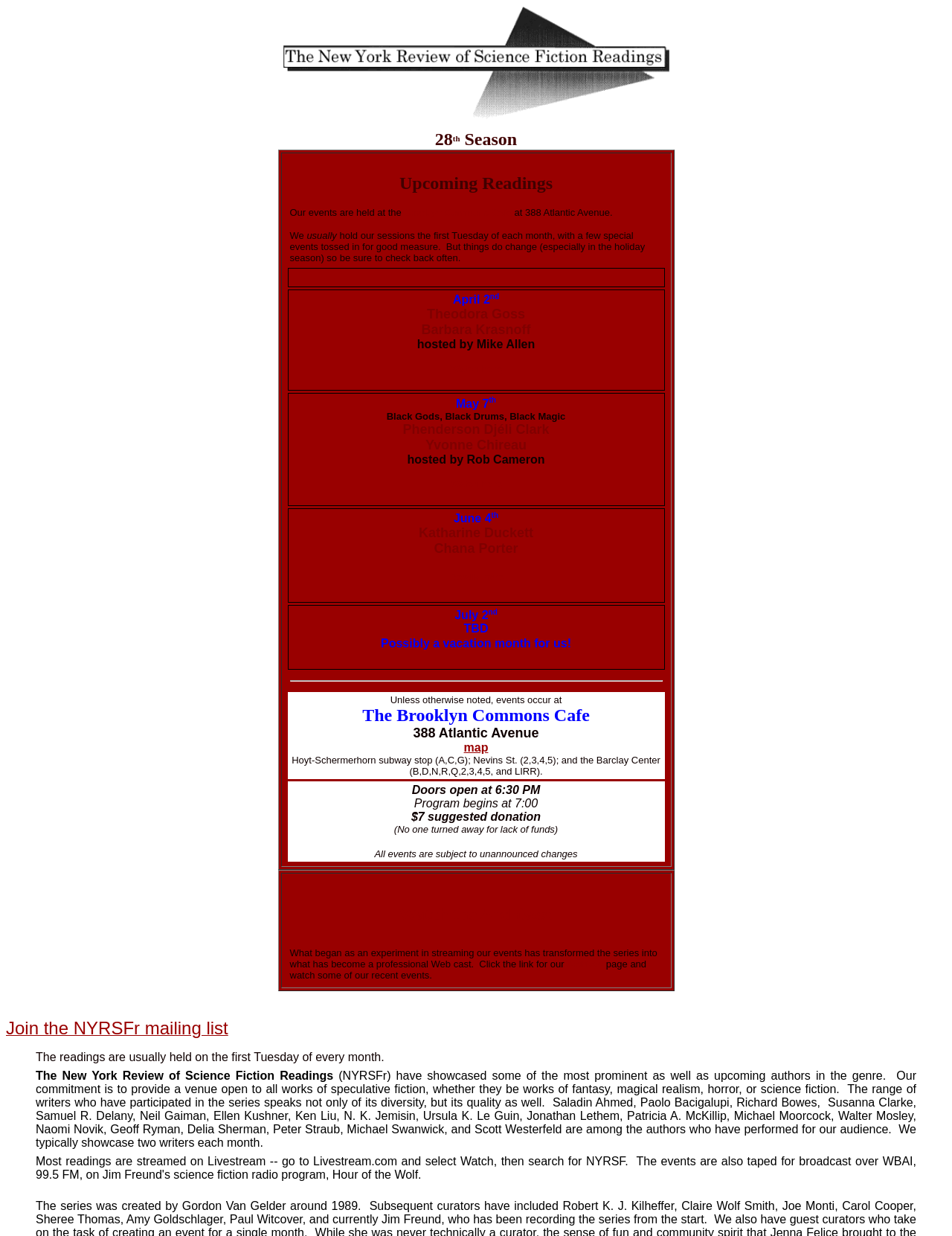Determine the bounding box coordinates of the section to be clicked to follow the instruction: "Watch the upcoming reading on April 2nd". The coordinates should be given as four float numbers between 0 and 1, formatted as [left, top, right, bottom].

[0.302, 0.234, 0.698, 0.316]